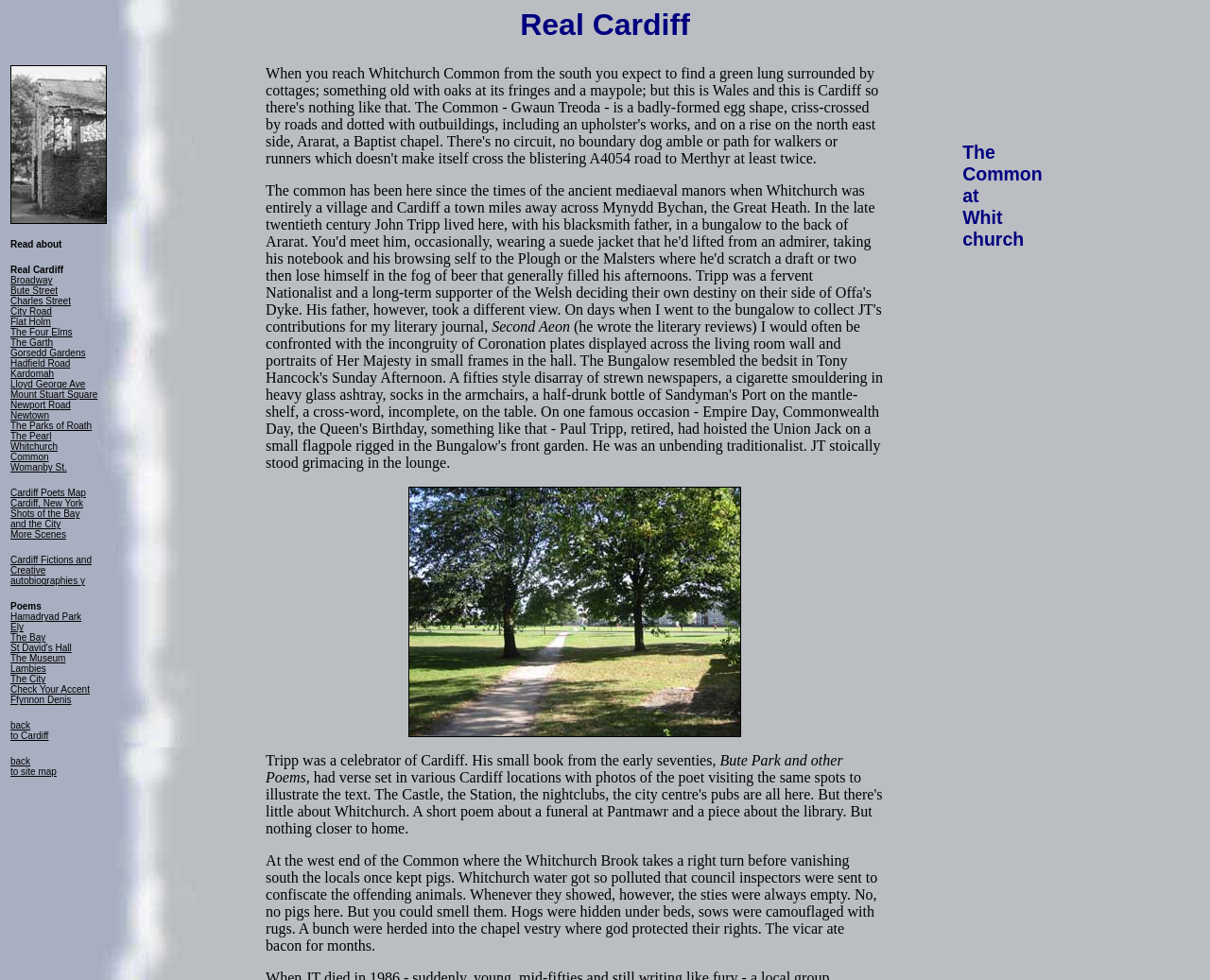Specify the bounding box coordinates of the area that needs to be clicked to achieve the following instruction: "Click on the link to Hamadryad Park".

[0.009, 0.624, 0.067, 0.635]